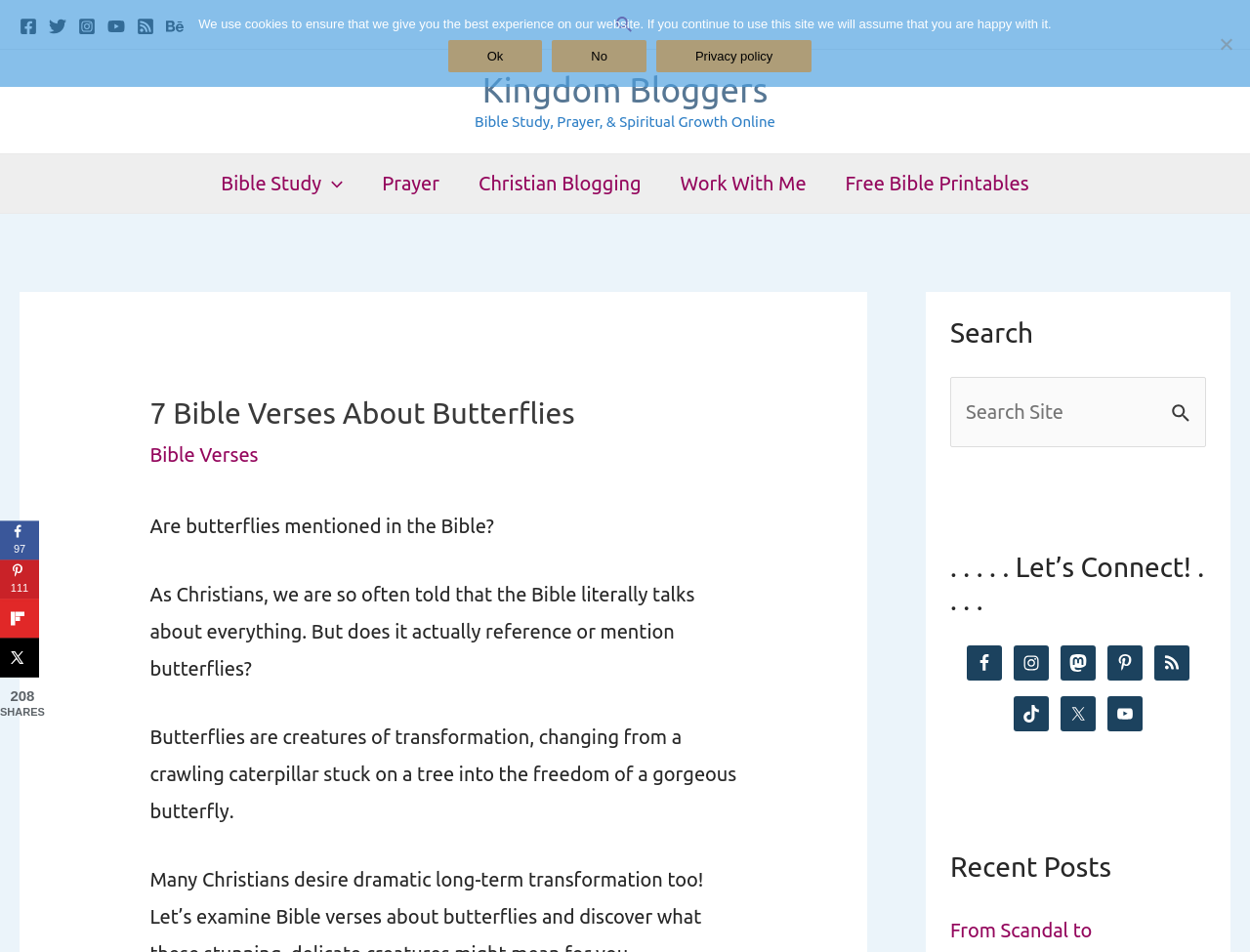Locate the bounding box of the UI element based on this description: "Bible Study". Provide four float numbers between 0 and 1 as [left, top, right, bottom].

[0.161, 0.162, 0.29, 0.223]